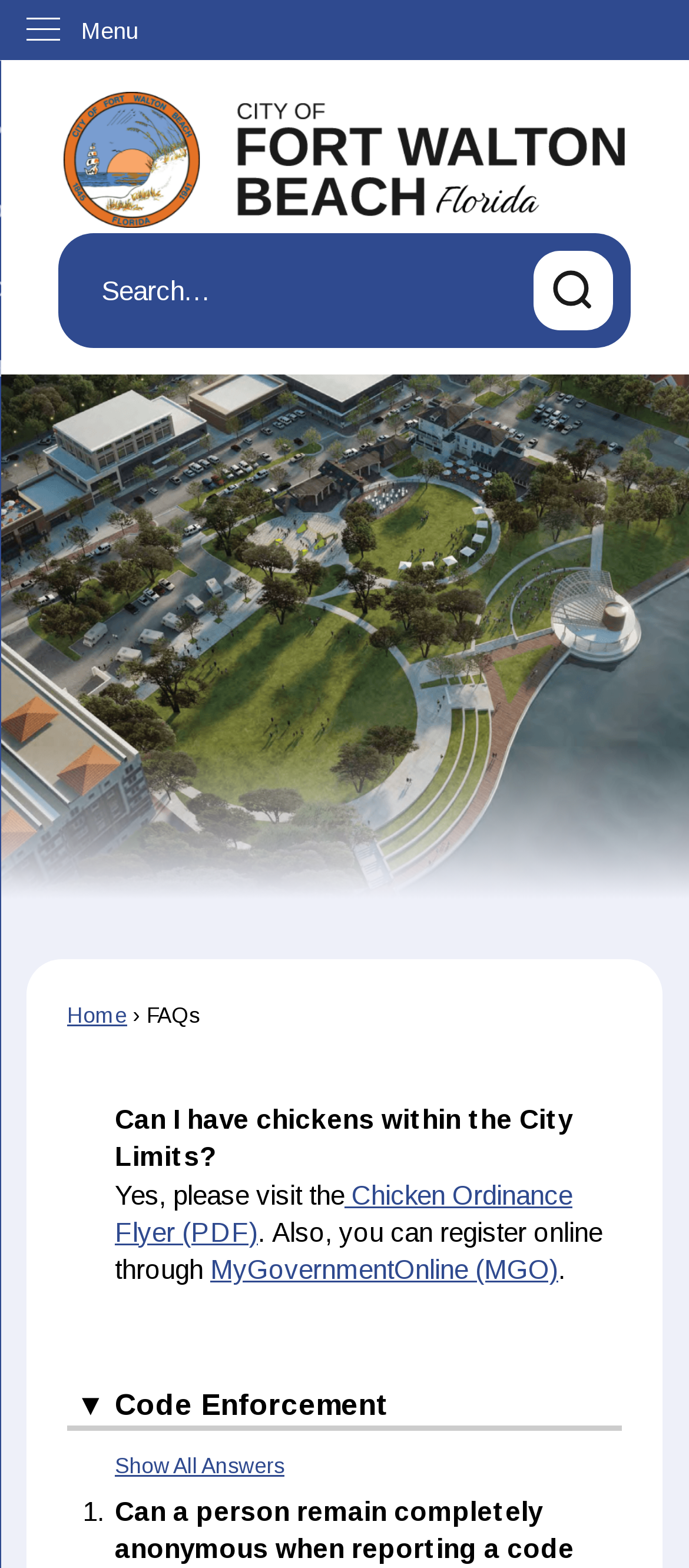Highlight the bounding box coordinates of the element you need to click to perform the following instruction: "View Chicken Ordinance Flyer."

[0.167, 0.752, 0.831, 0.795]